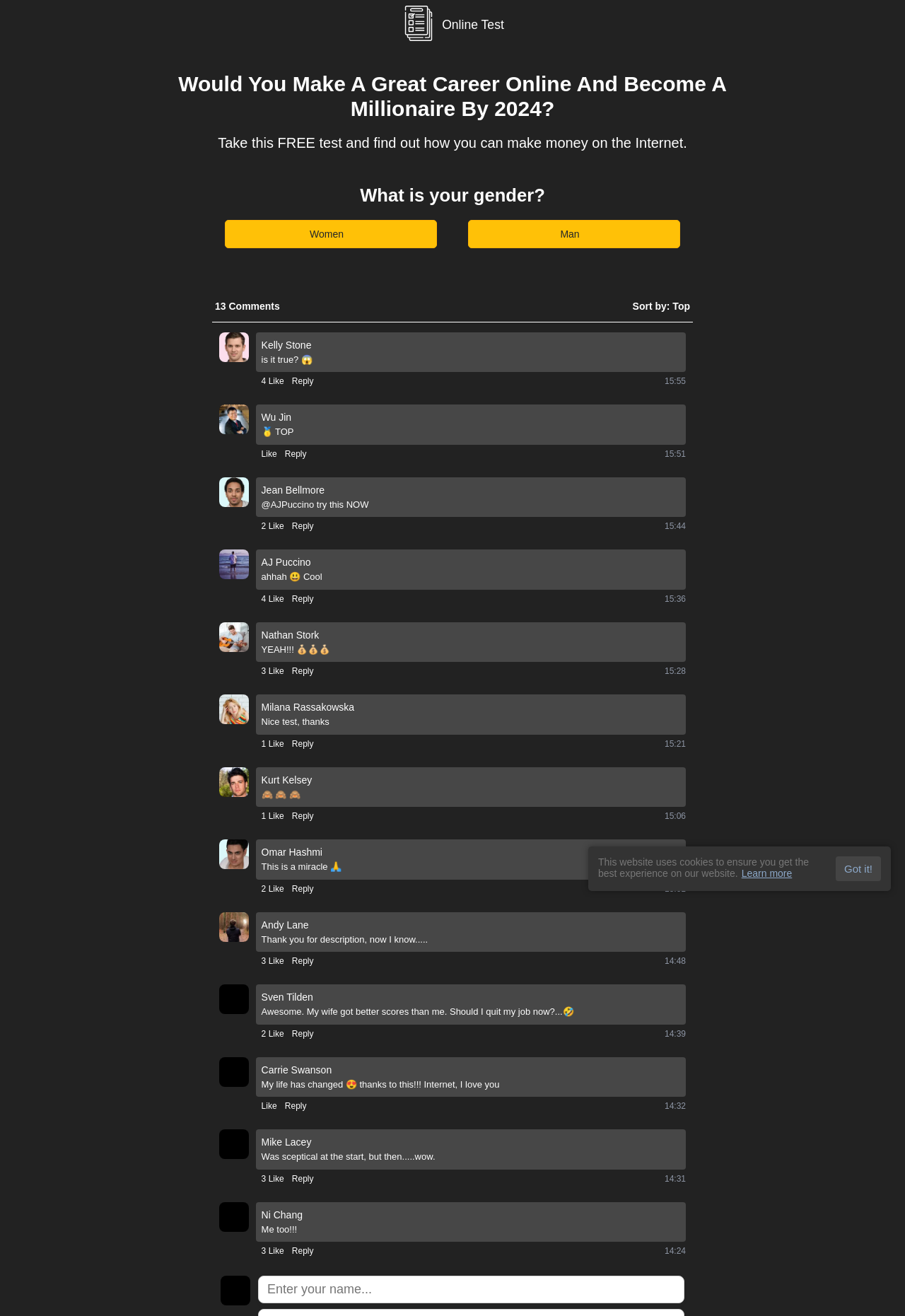Please find the bounding box coordinates of the clickable region needed to complete the following instruction: "Select your gender". The bounding box coordinates must consist of four float numbers between 0 and 1, i.e., [left, top, right, bottom].

[0.398, 0.141, 0.602, 0.156]